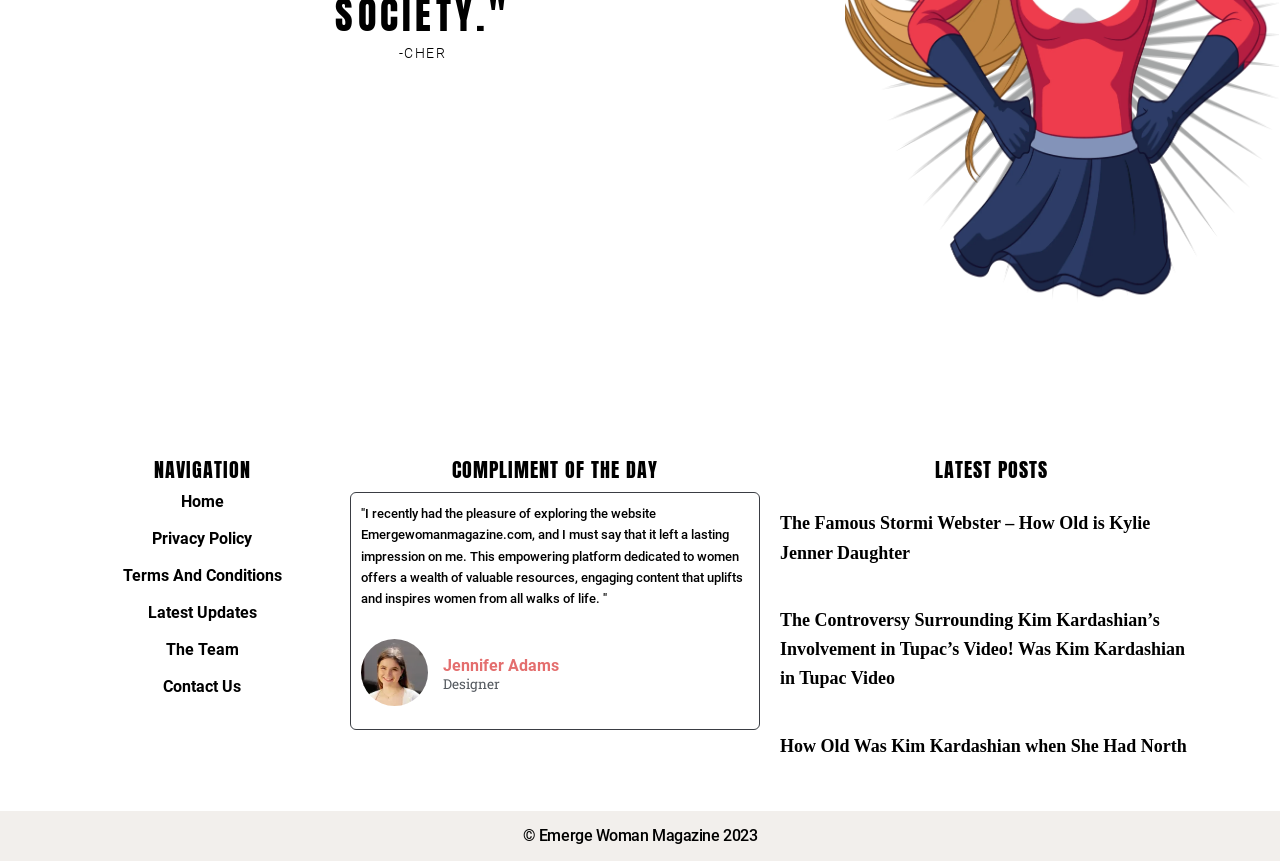Identify the bounding box of the UI element described as follows: "Home". Provide the coordinates as four float numbers in the range of 0 to 1 [left, top, right, bottom].

[0.058, 0.572, 0.258, 0.595]